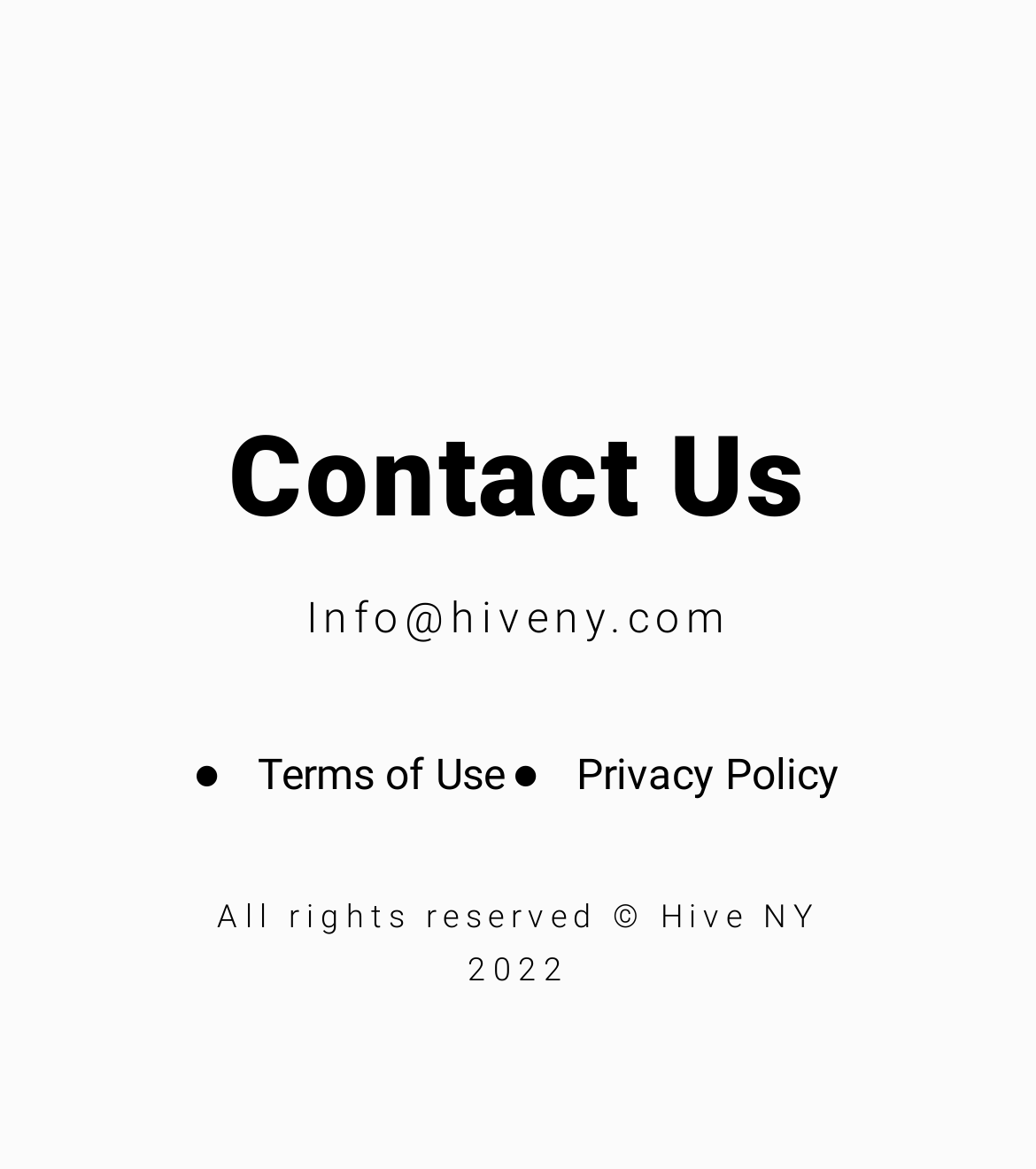Given the element description, predict the bounding box coordinates in the format (top-left x, top-left y, bottom-right x, bottom-right y). Make sure all values are between 0 and 1. Here is the element description: Privacy Policy

[0.497, 0.637, 0.81, 0.692]